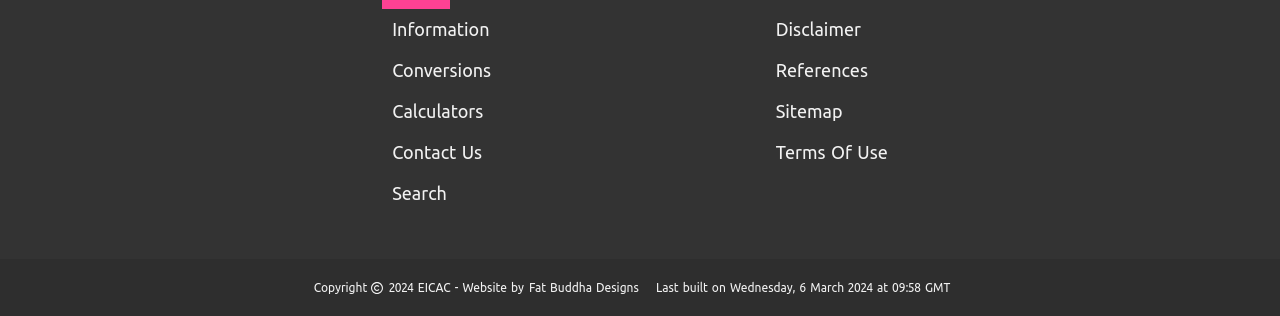Locate the bounding box of the UI element with the following description: "Contact Us".

[0.298, 0.417, 0.385, 0.545]